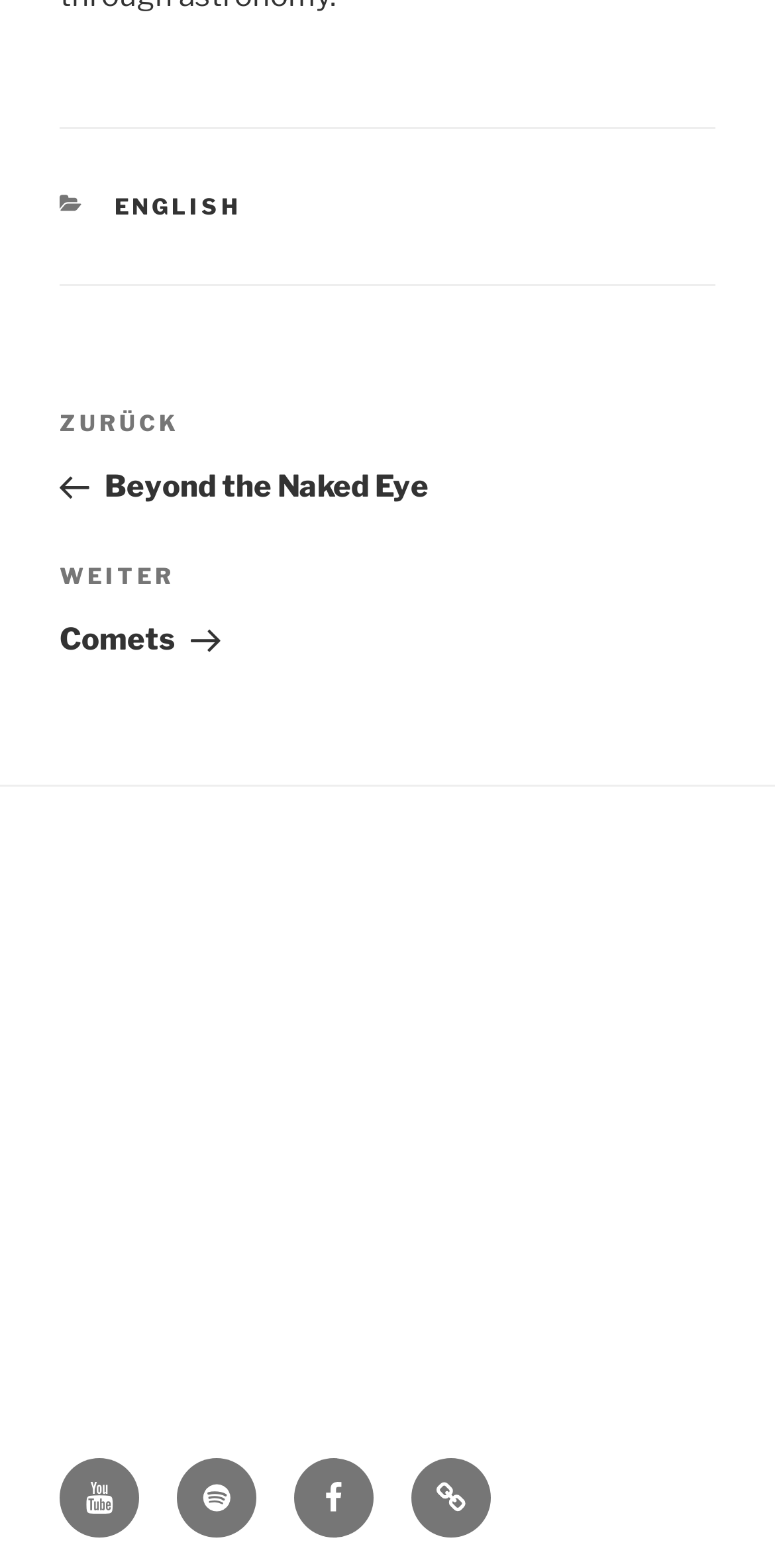Identify the bounding box of the UI component described as: "Youtube".

[0.077, 0.93, 0.179, 0.98]